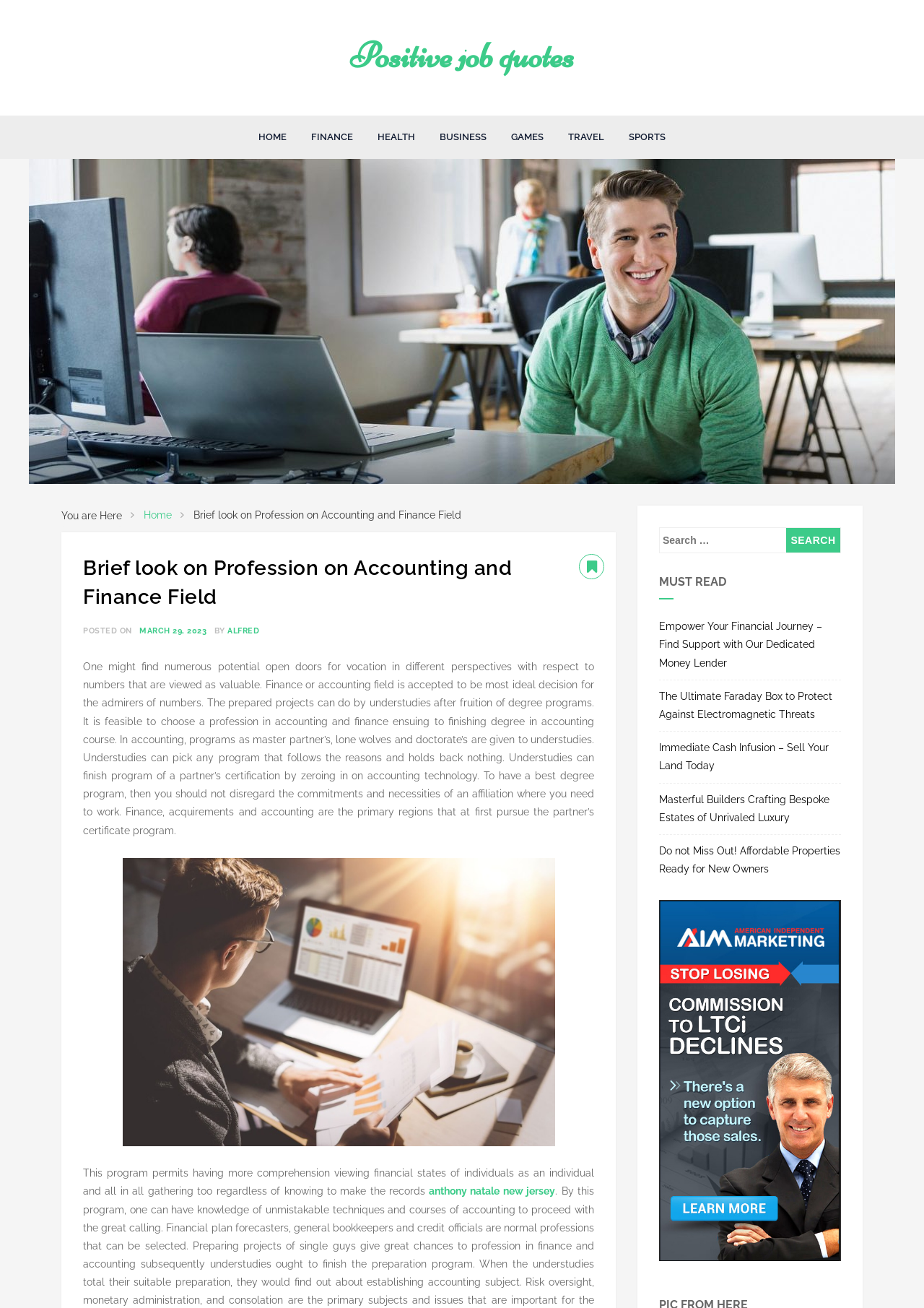Please answer the following question using a single word or phrase: 
How many links are there in the 'MUST READ' section?

5